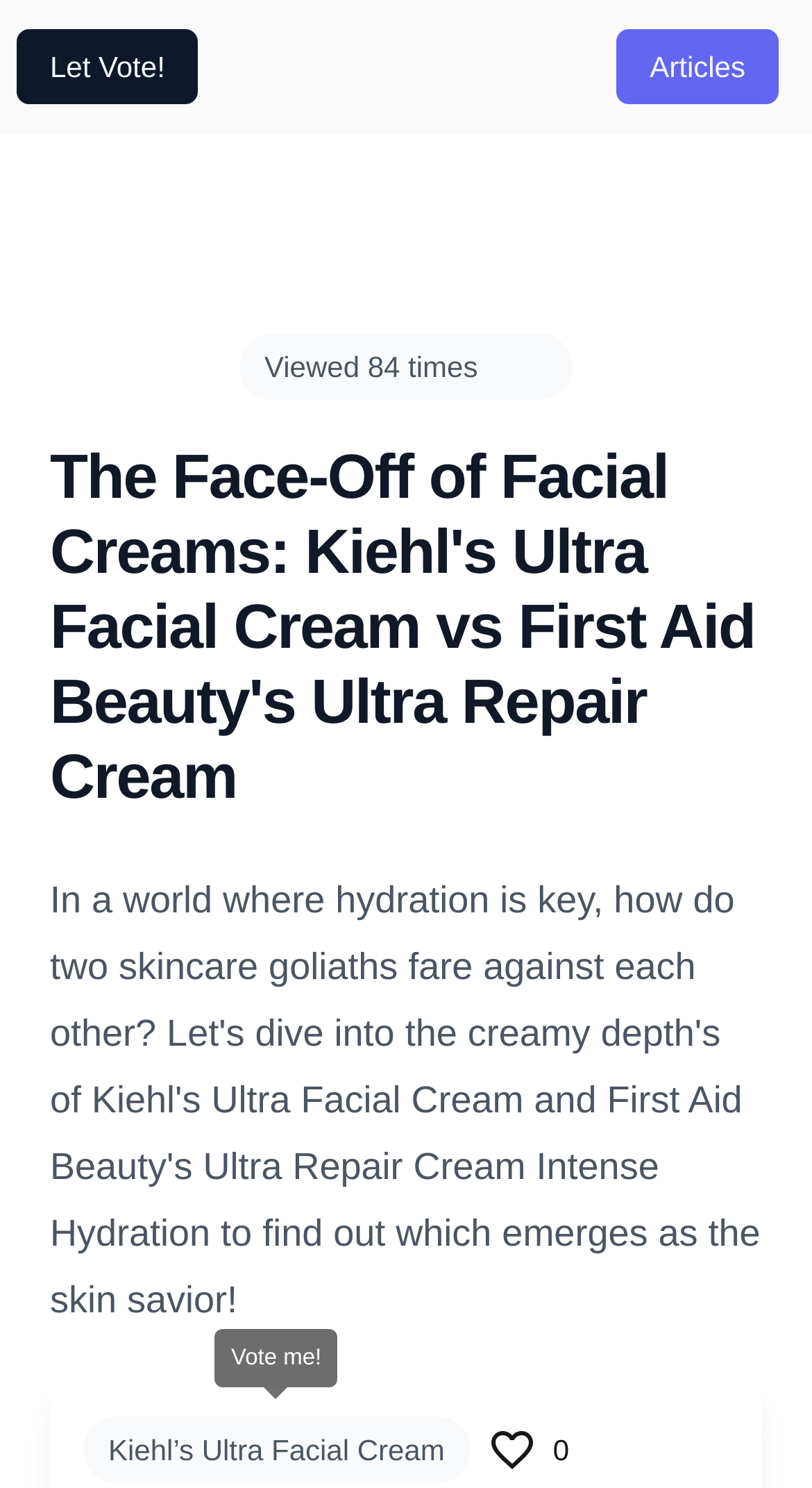Using the webpage screenshot, find the UI element described by Articles. Provide the bounding box coordinates in the format (top-left x, top-left y, bottom-right x, bottom-right y), ensuring all values are floating point numbers between 0 and 1.

[0.759, 0.02, 0.959, 0.07]